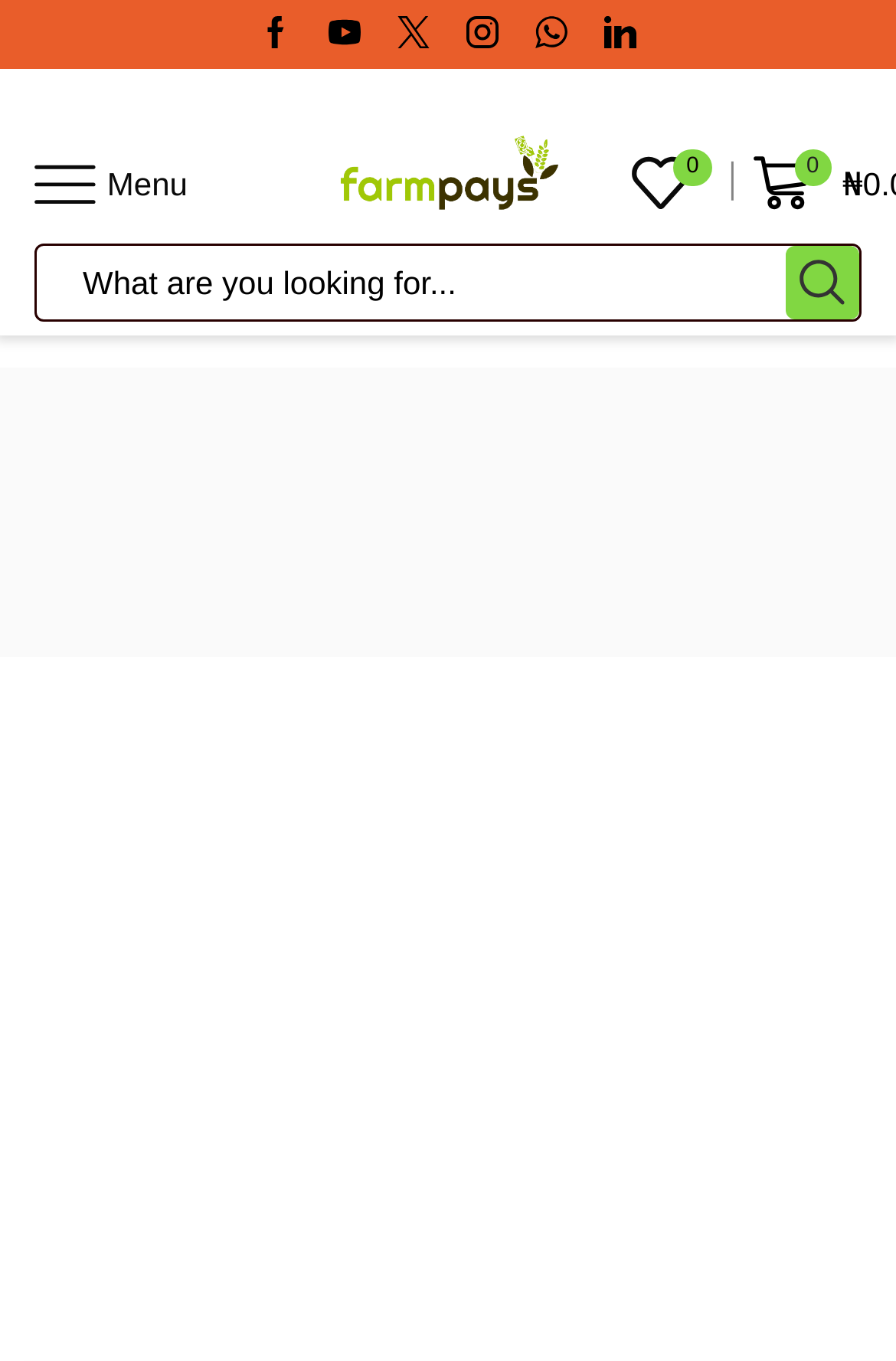How many social media links are there?
Using the image, give a concise answer in the form of a single word or short phrase.

5